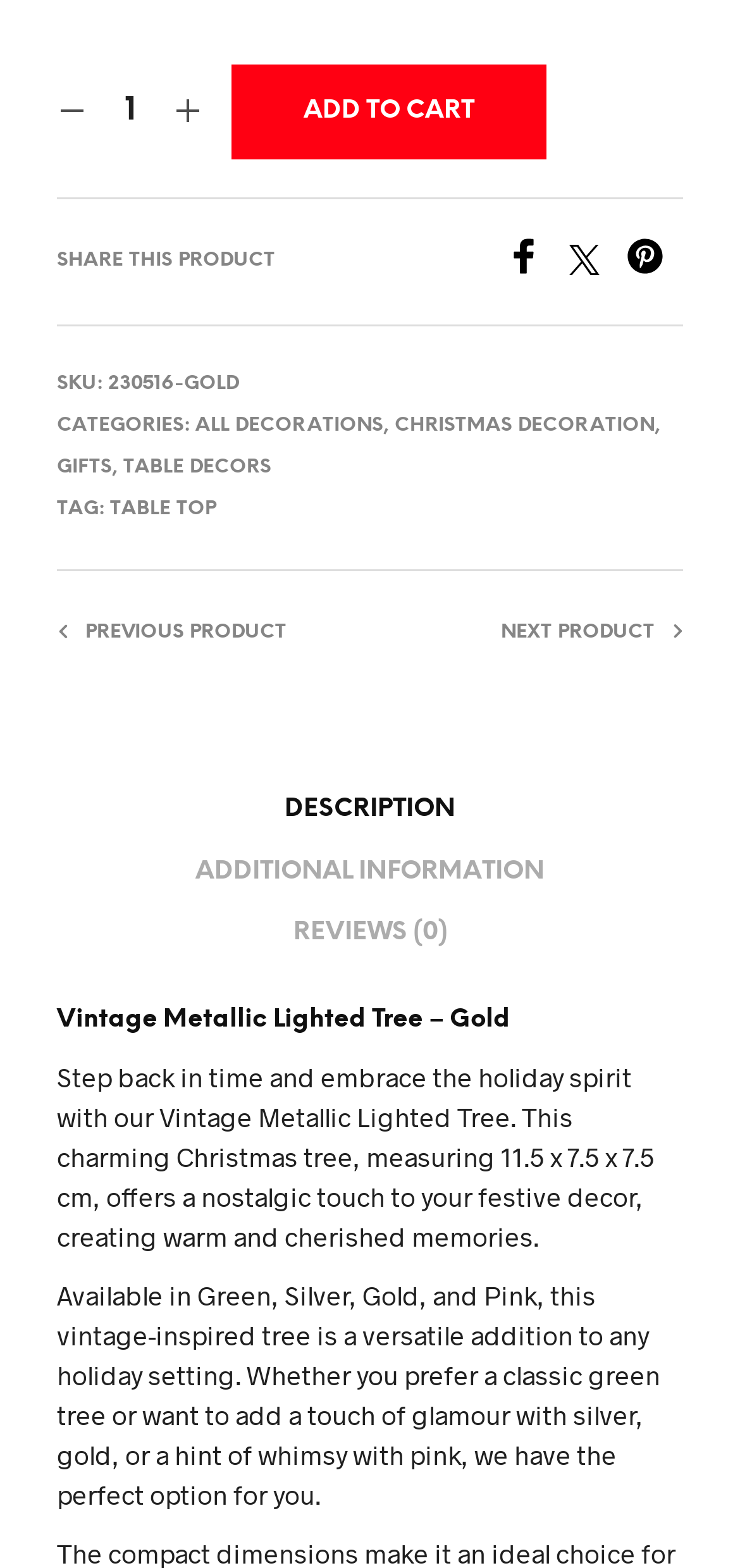Can you find the bounding box coordinates for the UI element given this description: "Reviews (0)"? Provide the coordinates as four float numbers between 0 and 1: [left, top, right, bottom].

[0.396, 0.576, 0.604, 0.615]